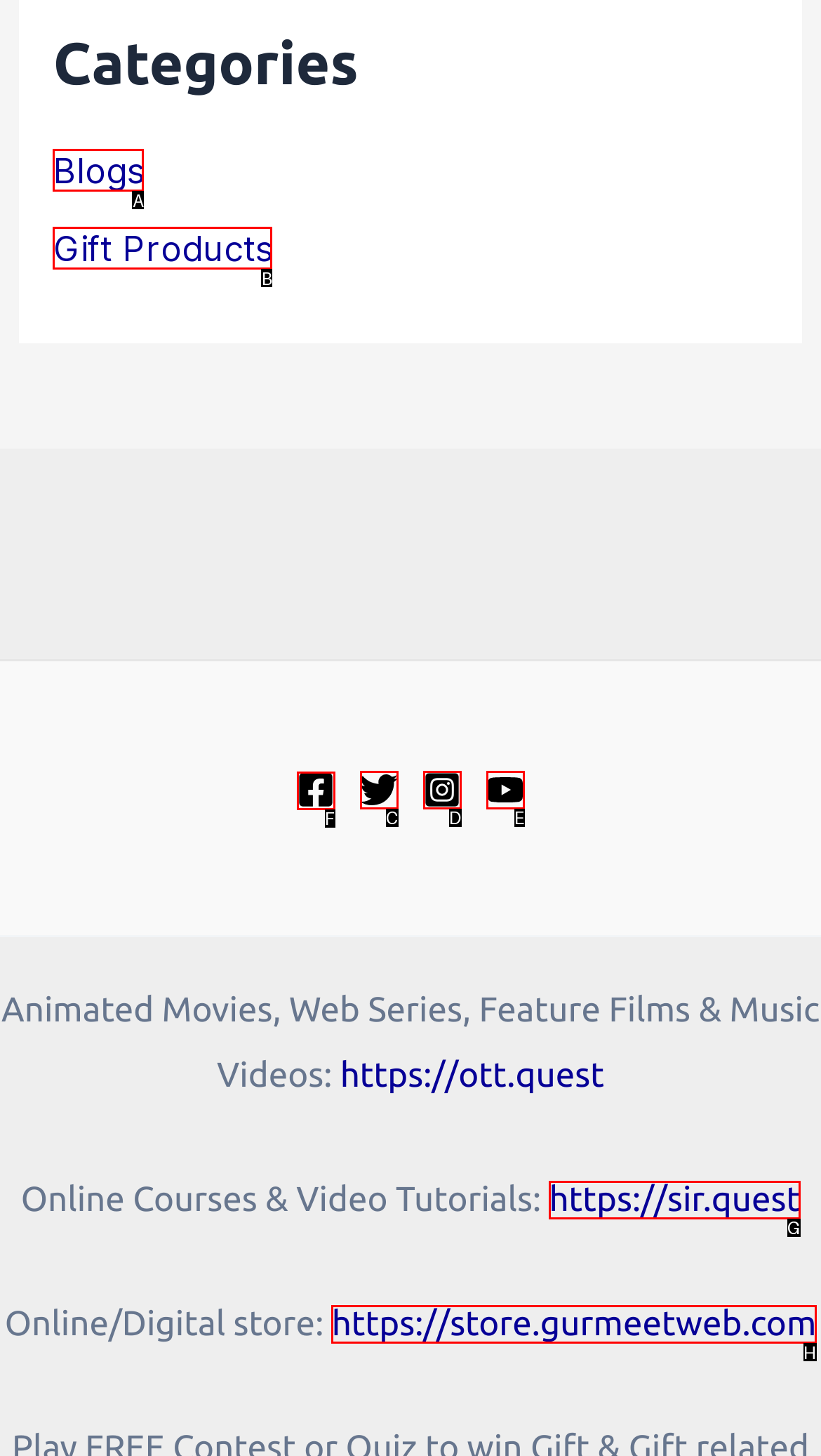For the task: Follow on Facebook, identify the HTML element to click.
Provide the letter corresponding to the right choice from the given options.

F